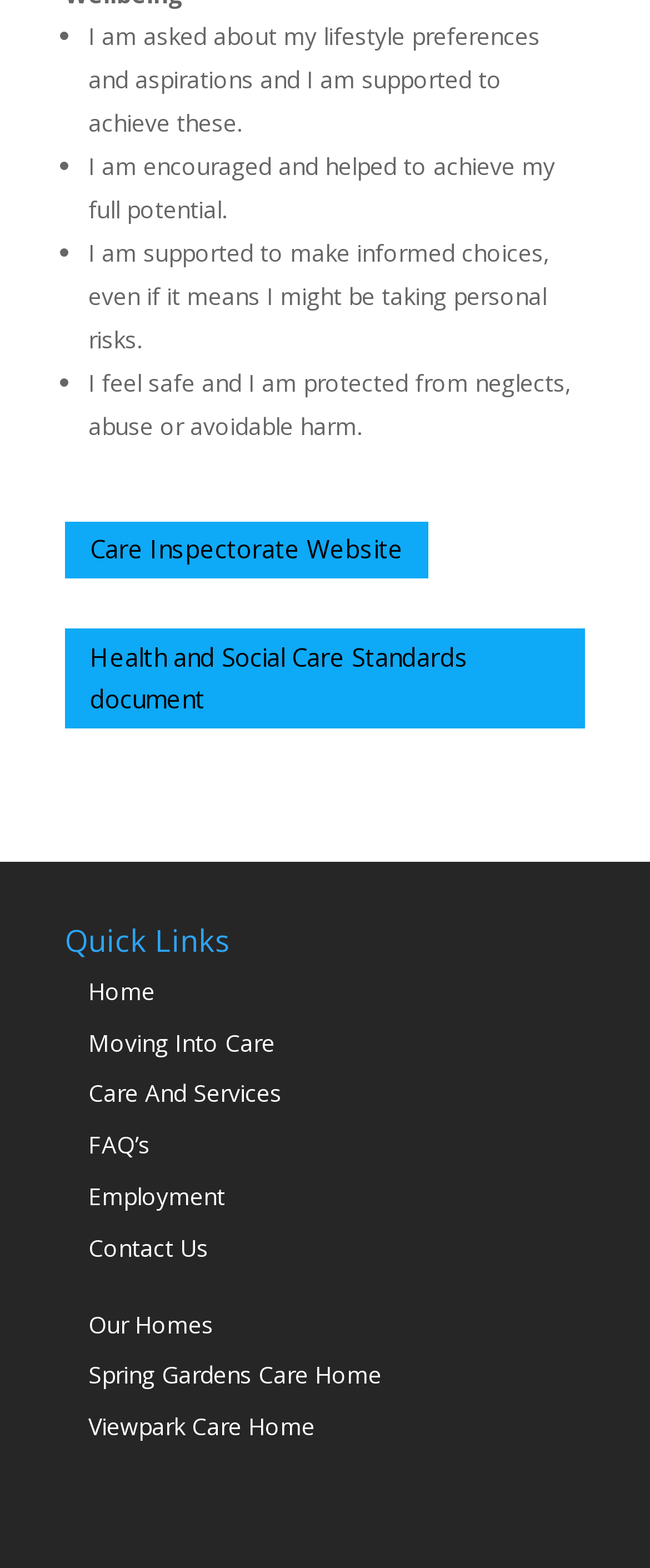Reply to the question with a brief word or phrase: What is the text of the second link?

Health and Social Care Standards document